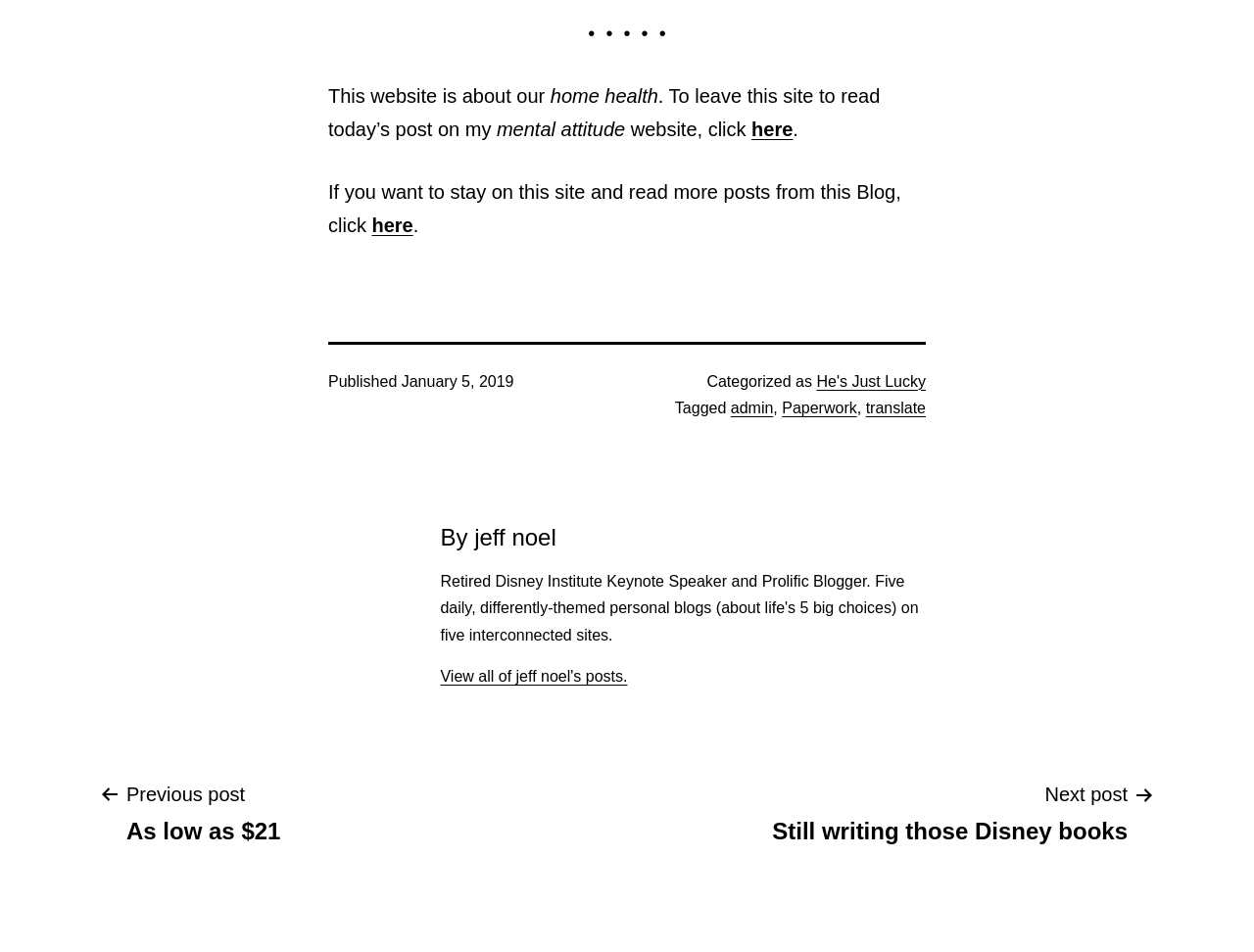Please find the bounding box coordinates for the clickable element needed to perform this instruction: "click here to read today's post".

[0.599, 0.124, 0.632, 0.147]